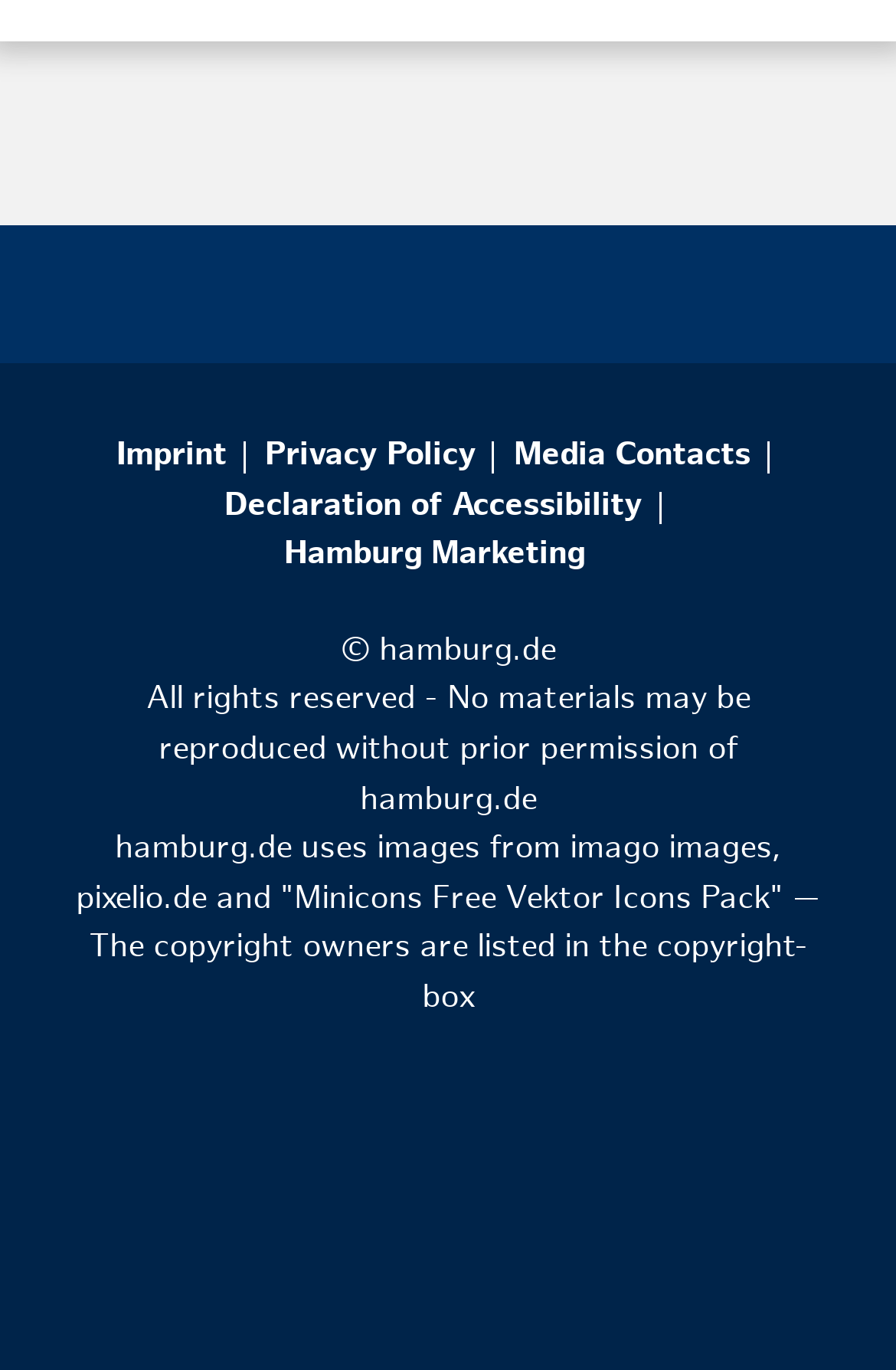Please give a one-word or short phrase response to the following question: 
What is the link 'Imprint' for?

Imprint information